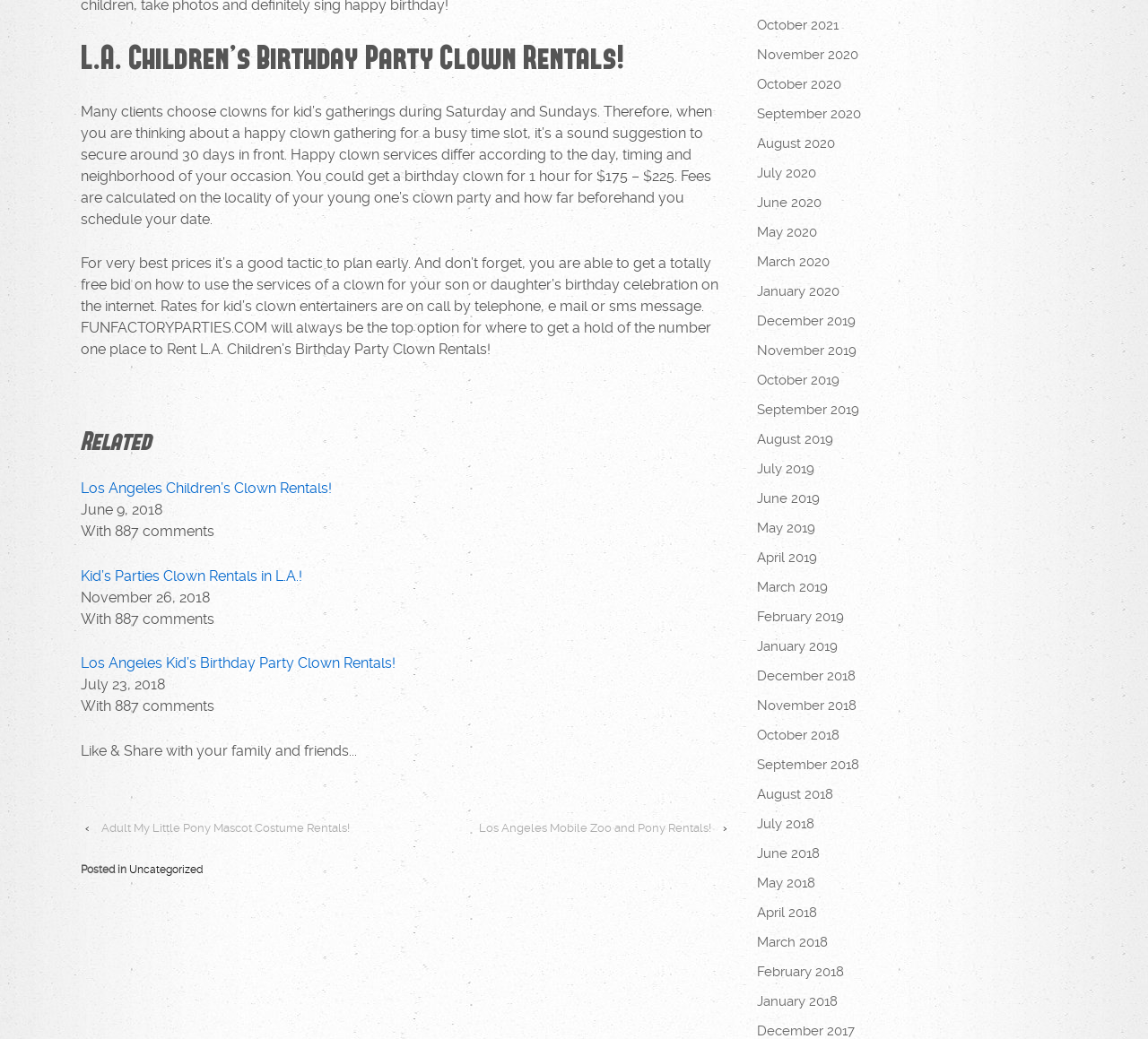Give the bounding box coordinates for this UI element: "August 2020". The coordinates should be four float numbers between 0 and 1, arranged as [left, top, right, bottom].

[0.659, 0.124, 0.838, 0.153]